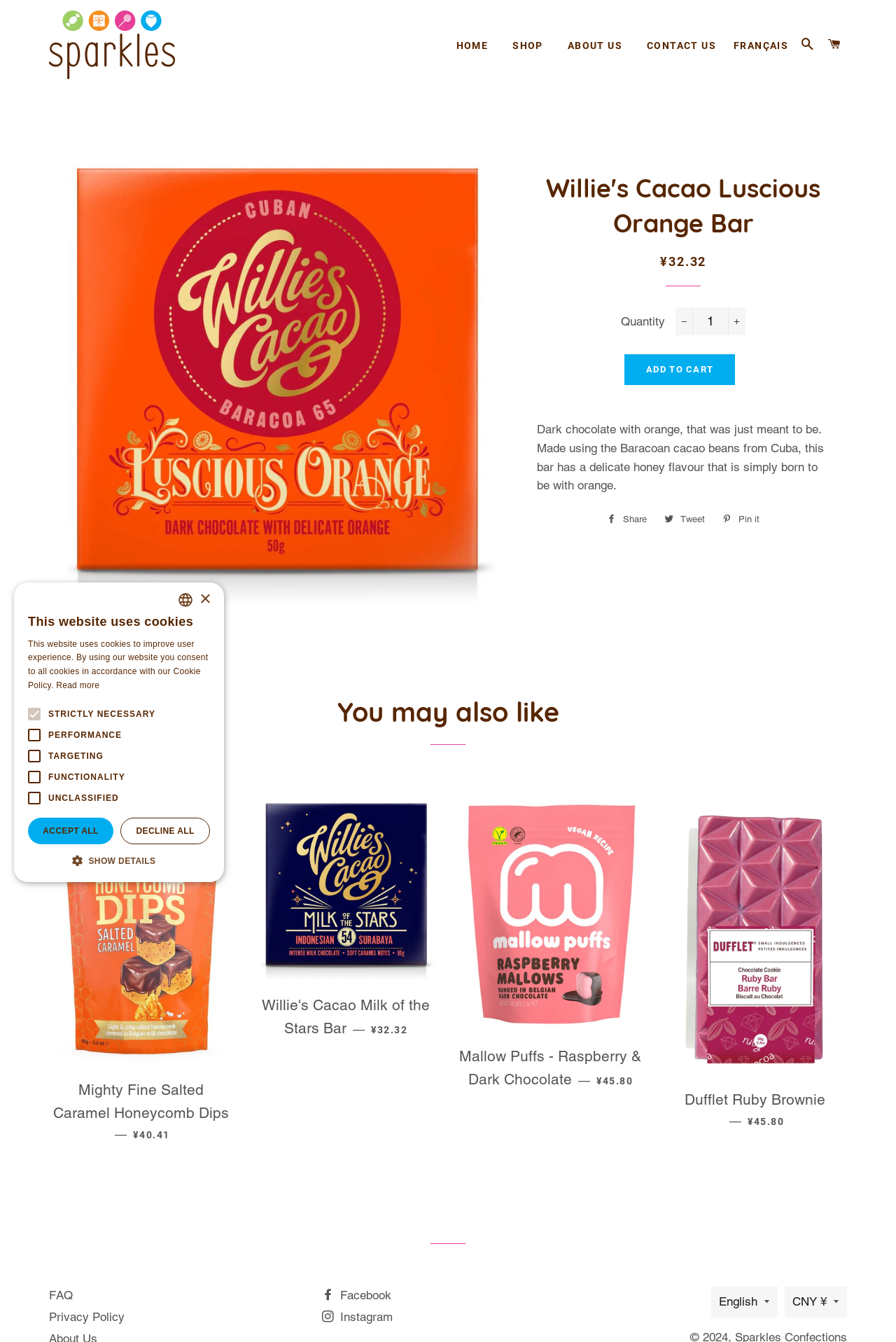Please specify the bounding box coordinates of the clickable region to carry out the following instruction: "Click the 'ADD TO CART' button". The coordinates should be four float numbers between 0 and 1, in the format [left, top, right, bottom].

[0.697, 0.264, 0.821, 0.287]